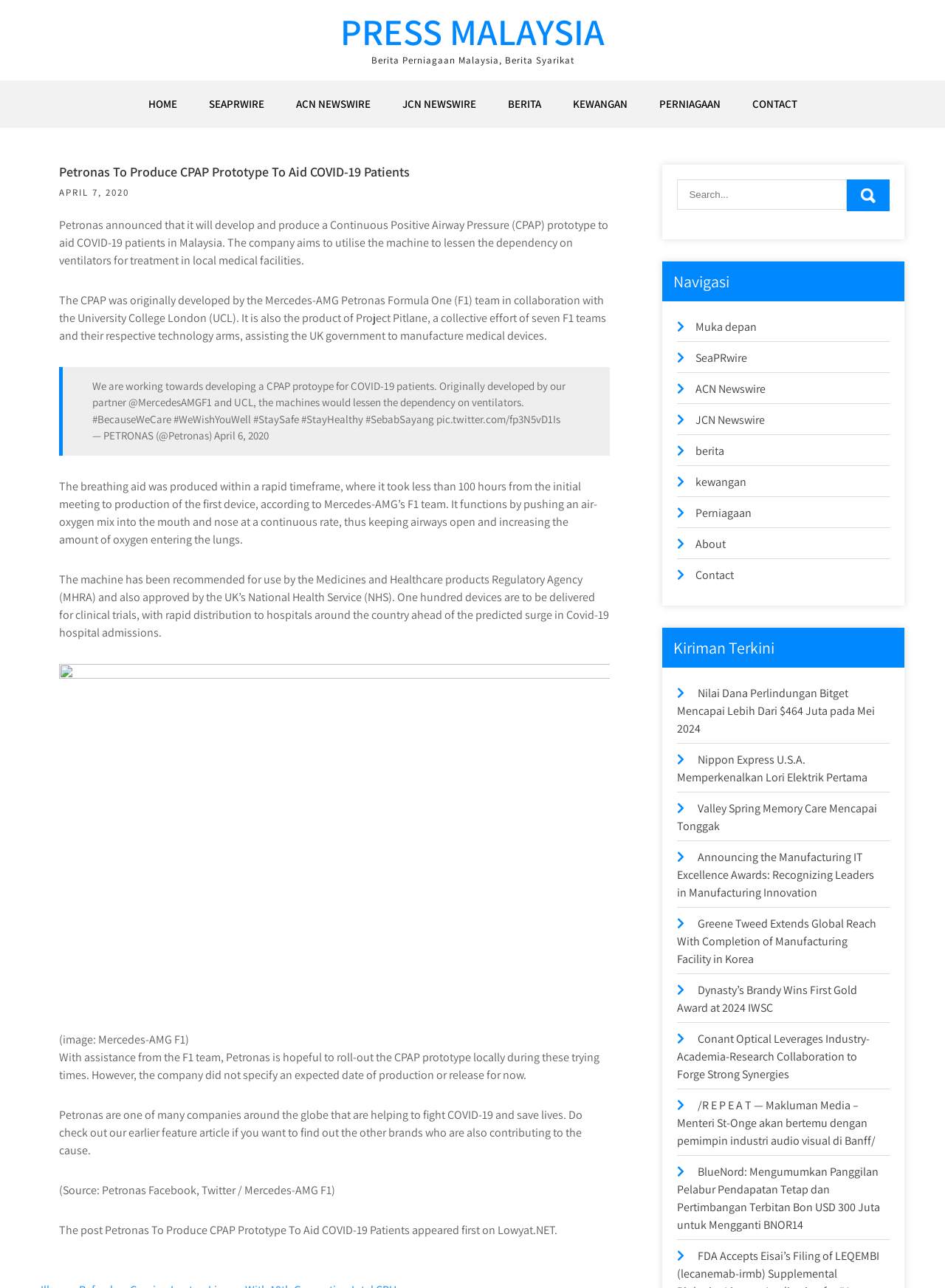Find the bounding box coordinates for the element that must be clicked to complete the instruction: "Read the latest news 'Nilai Dana Perlindungan Bitget Mencapai Lebih Dari $464 Juta pada Mei 2024'". The coordinates should be four float numbers between 0 and 1, indicated as [left, top, right, bottom].

[0.717, 0.532, 0.926, 0.572]